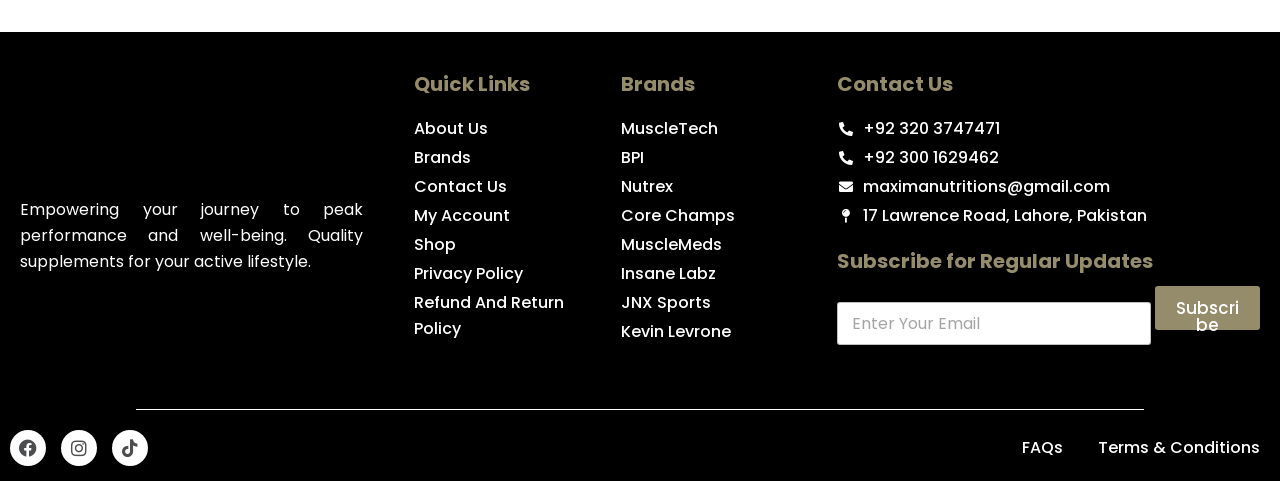Using the given description, provide the bounding box coordinates formatted as (top-left x, top-left y, bottom-right x, bottom-right y), with all values being floating point numbers between 0 and 1. Description: Subscribe

[0.902, 0.595, 0.984, 0.686]